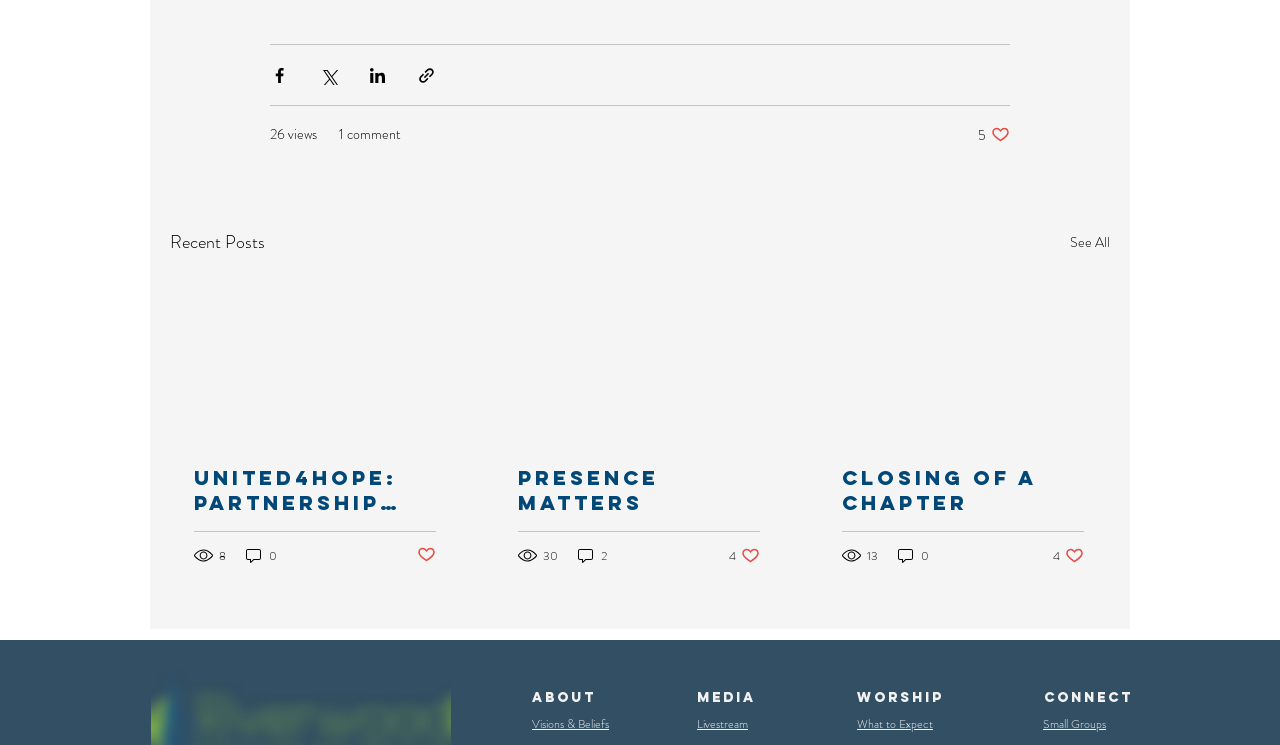Given the description of a UI element: "United4Hope: Partnership with East End", identify the bounding box coordinates of the matching element in the webpage screenshot.

[0.152, 0.624, 0.341, 0.691]